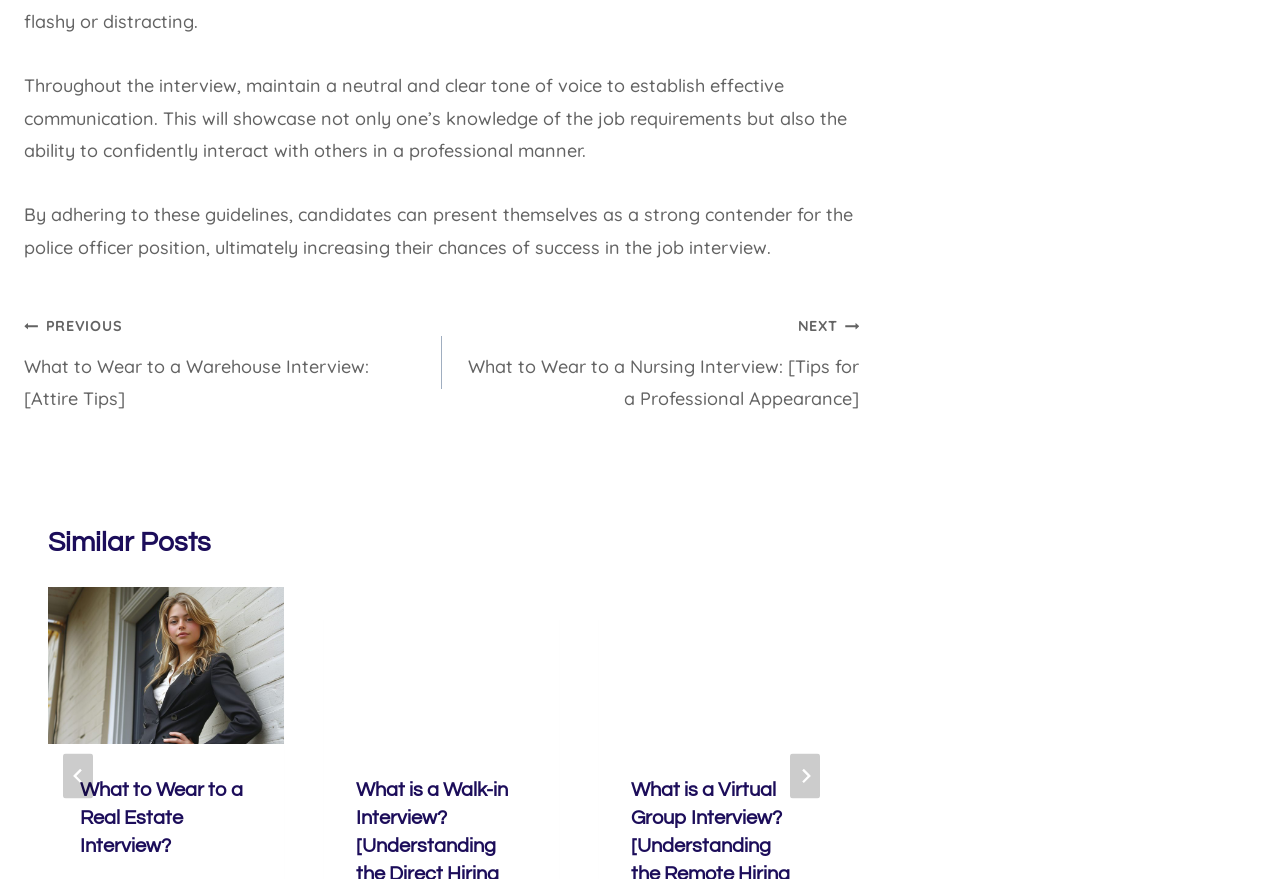Highlight the bounding box coordinates of the element that should be clicked to carry out the following instruction: "Click the 'PREVIOUS What to Wear to a Warehouse Interview: [Attire Tips]' link". The coordinates must be given as four float numbers ranging from 0 to 1, i.e., [left, top, right, bottom].

[0.019, 0.352, 0.345, 0.472]